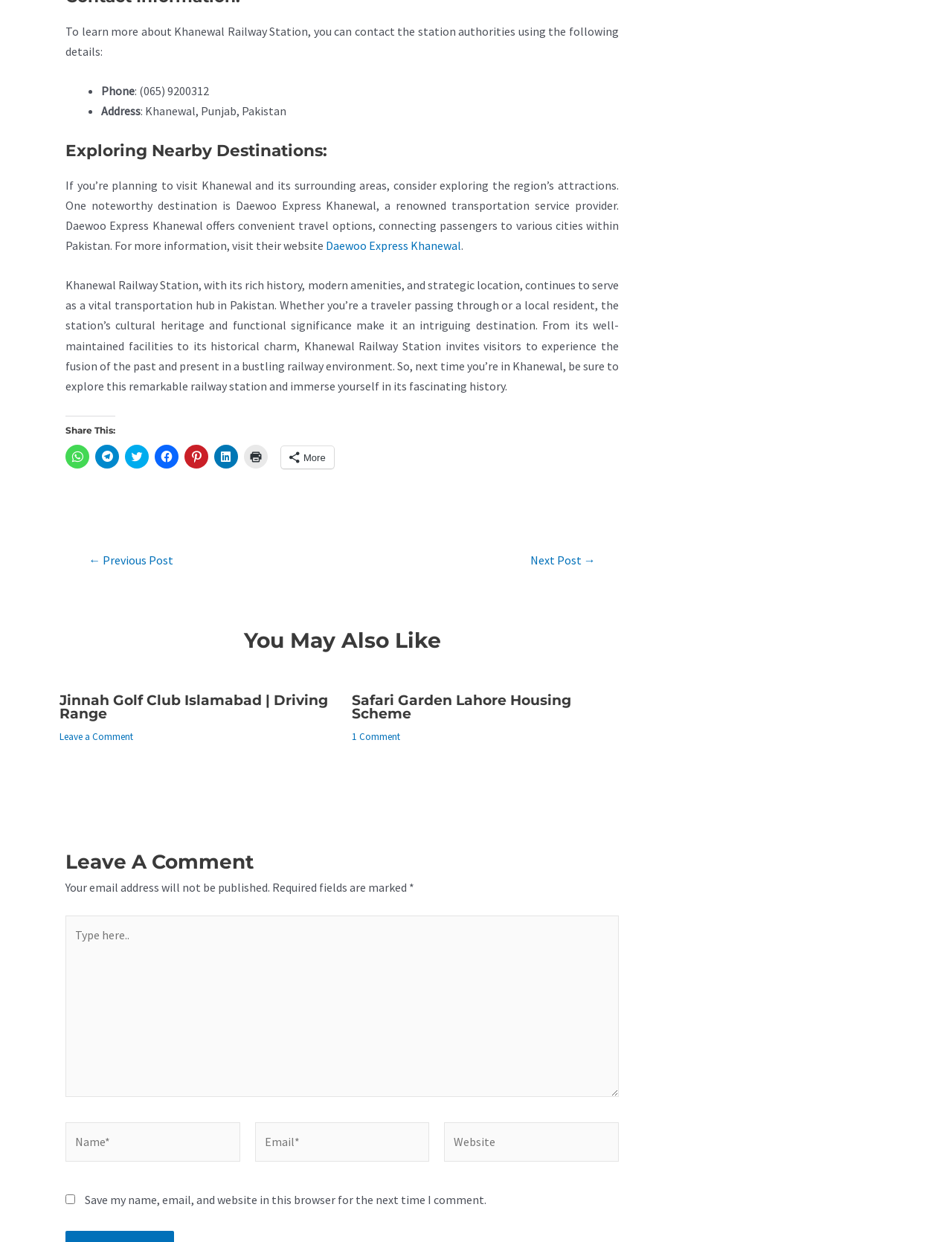Identify the bounding box coordinates of the specific part of the webpage to click to complete this instruction: "Enter your name".

[0.069, 0.903, 0.252, 0.935]